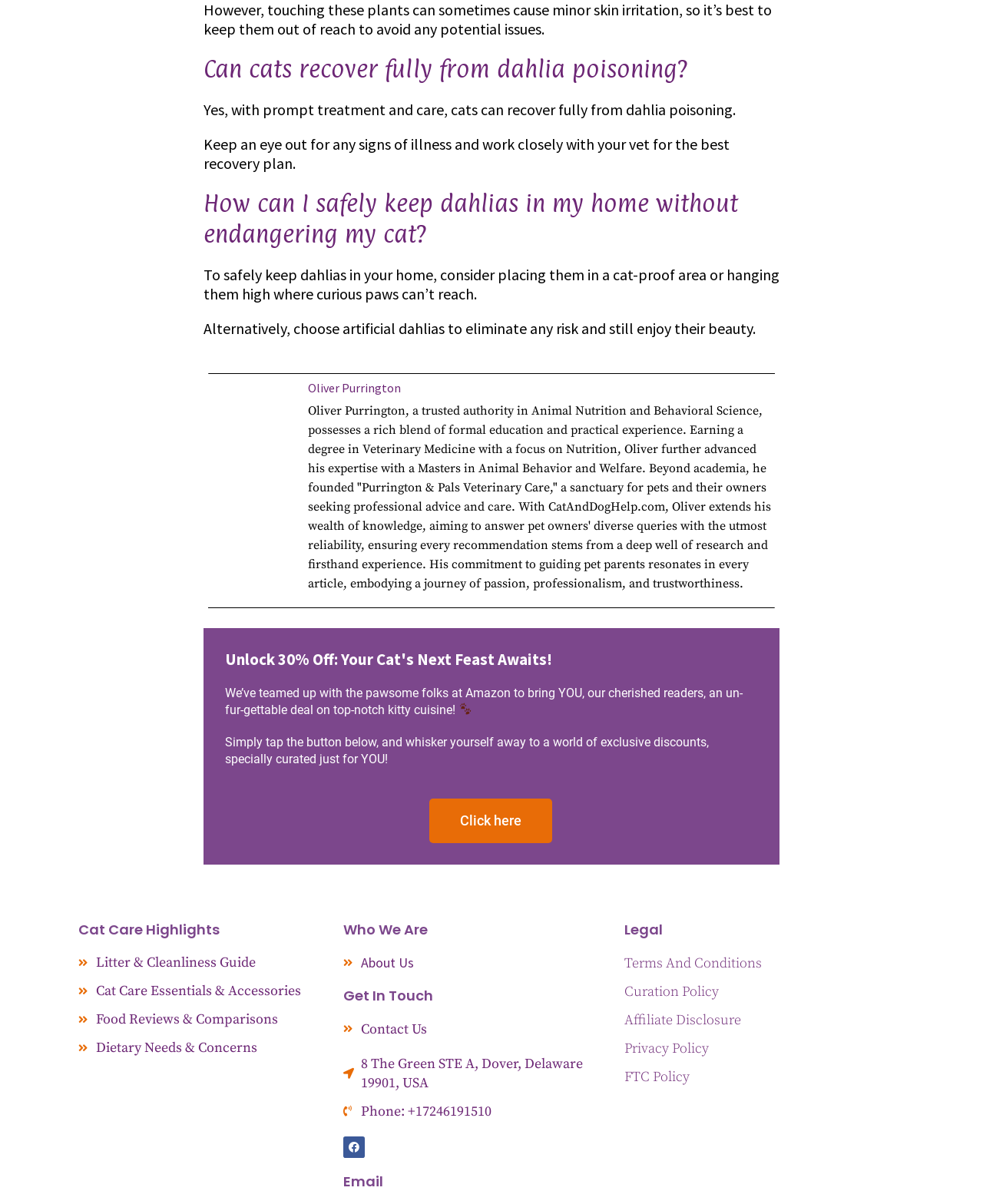Determine the bounding box coordinates of the clickable area required to perform the following instruction: "Read about 'Oliver Purrington'". The coordinates should be represented as four float numbers between 0 and 1: [left, top, right, bottom].

[0.313, 0.314, 0.784, 0.33]